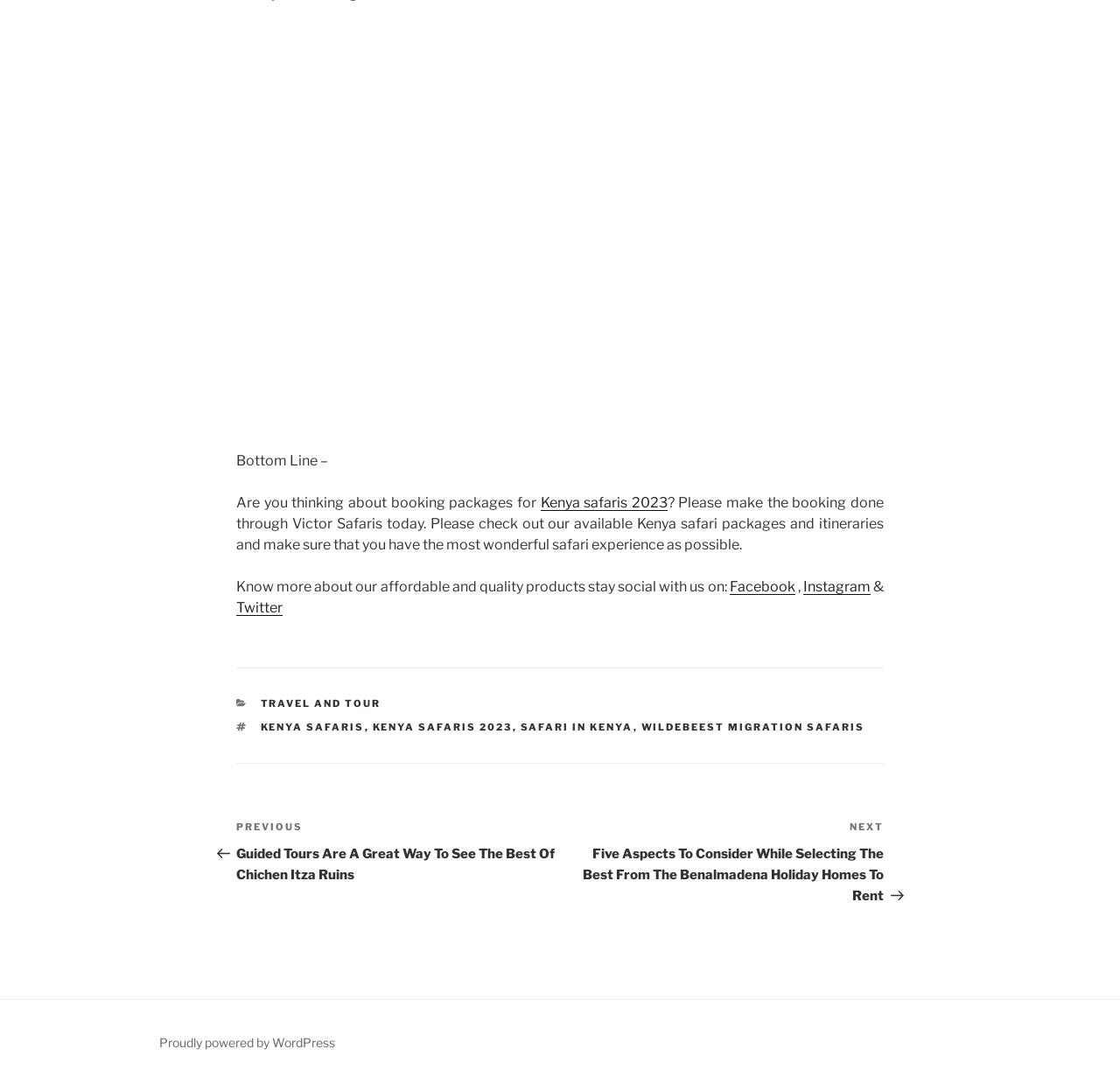What is the category of the post?
Refer to the screenshot and respond with a concise word or phrase.

TRAVEL AND TOUR